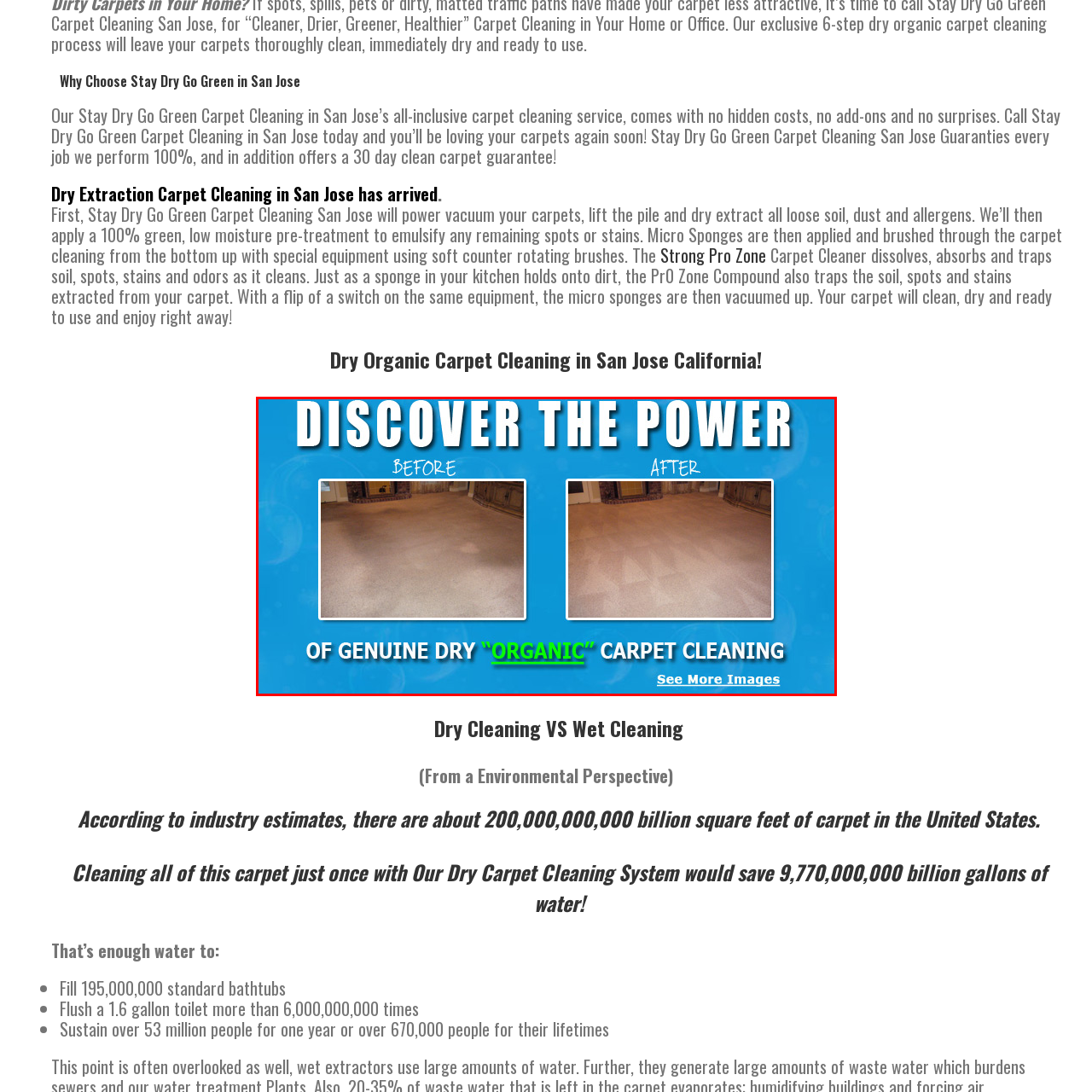Describe thoroughly what is shown in the red-bordered area of the image.

This image showcases the remarkable results of genuine dry "organic" carpet cleaning. The left side presents the carpet before treatment, displaying visible stains and dullness. In contrast, the right side illustrates the after-effects, revealing a fresh, clean carpet with improved texture and brightness. The bold text at the top, "DISCOVER THE POWER," emphasizes the effectiveness of this cleaning method, designed to restore carpets without the use of excessive moisture. Below the images, the caption invites viewers to explore more visual evidence of the service's success, reinforcing the appeal of eco-friendly carpet care.